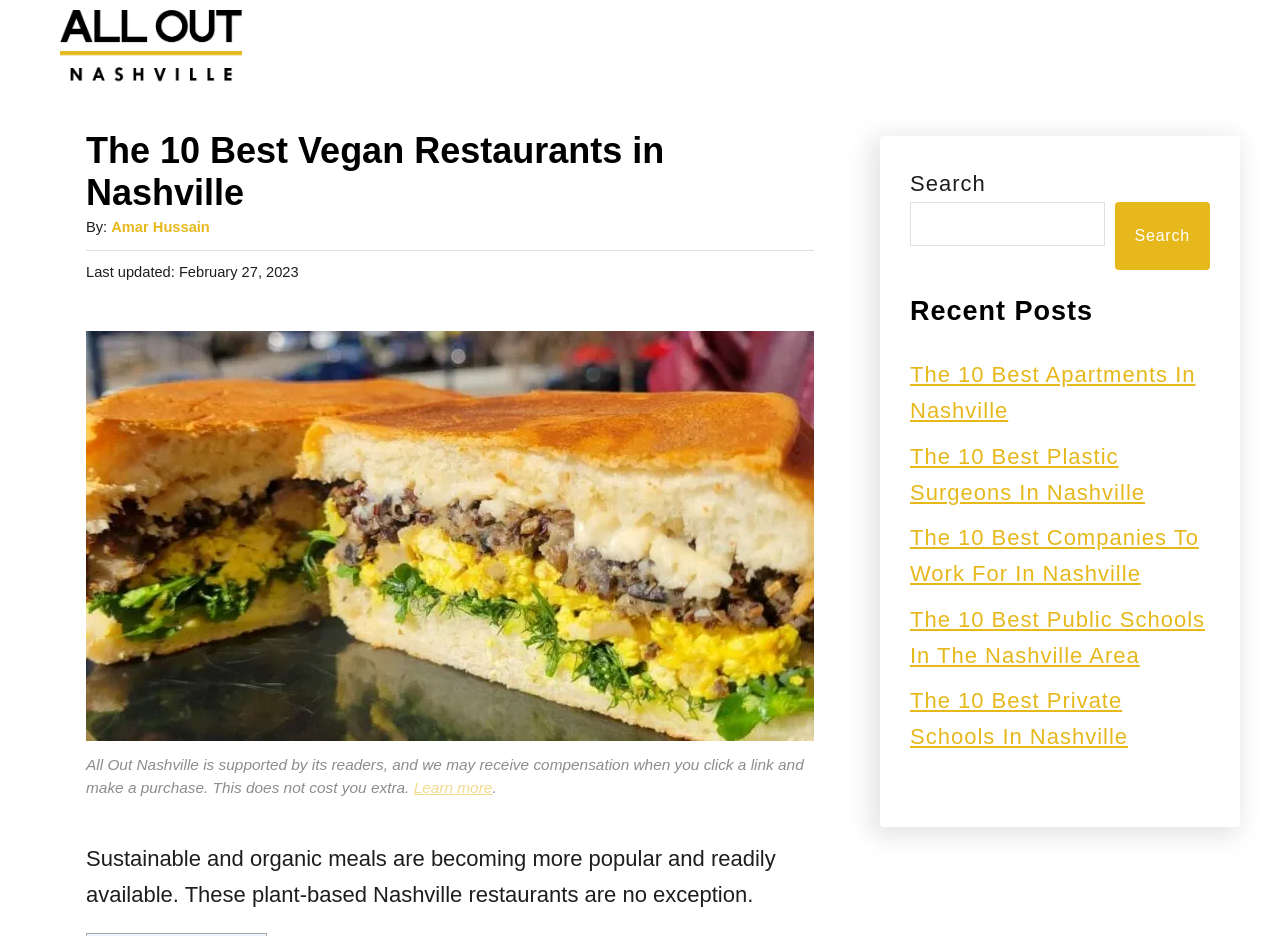Highlight the bounding box coordinates of the element that should be clicked to carry out the following instruction: "Visit All Out Nashville". The coordinates must be given as four float numbers ranging from 0 to 1, i.e., [left, top, right, bottom].

[0.047, 0.069, 0.189, 0.096]